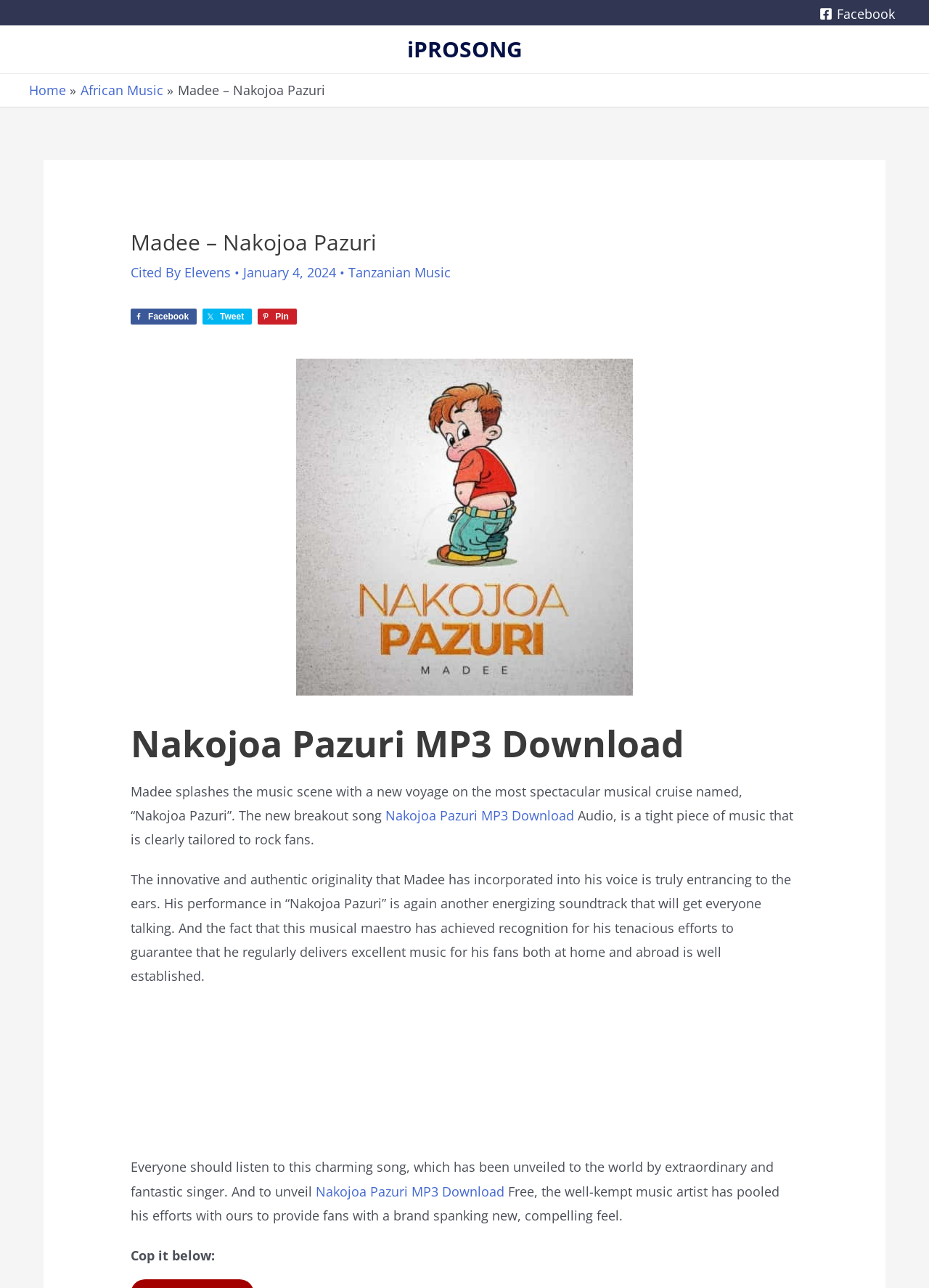Please find the bounding box coordinates of the section that needs to be clicked to achieve this instruction: "Click on Facebook link".

[0.876, 0.006, 0.969, 0.016]